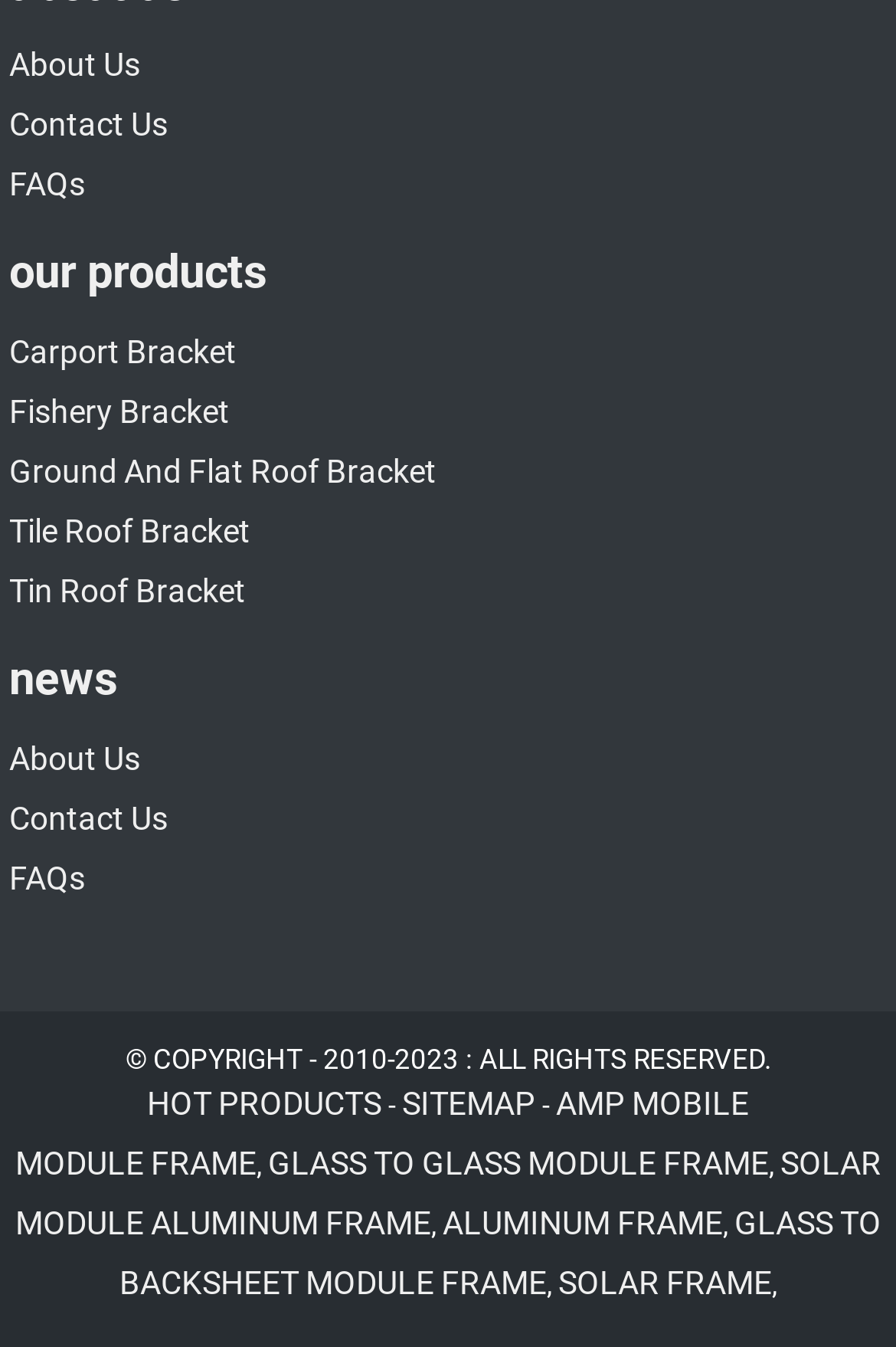Respond with a single word or phrase for the following question: 
What is the purpose of the 'About Us' link?

To learn about the company